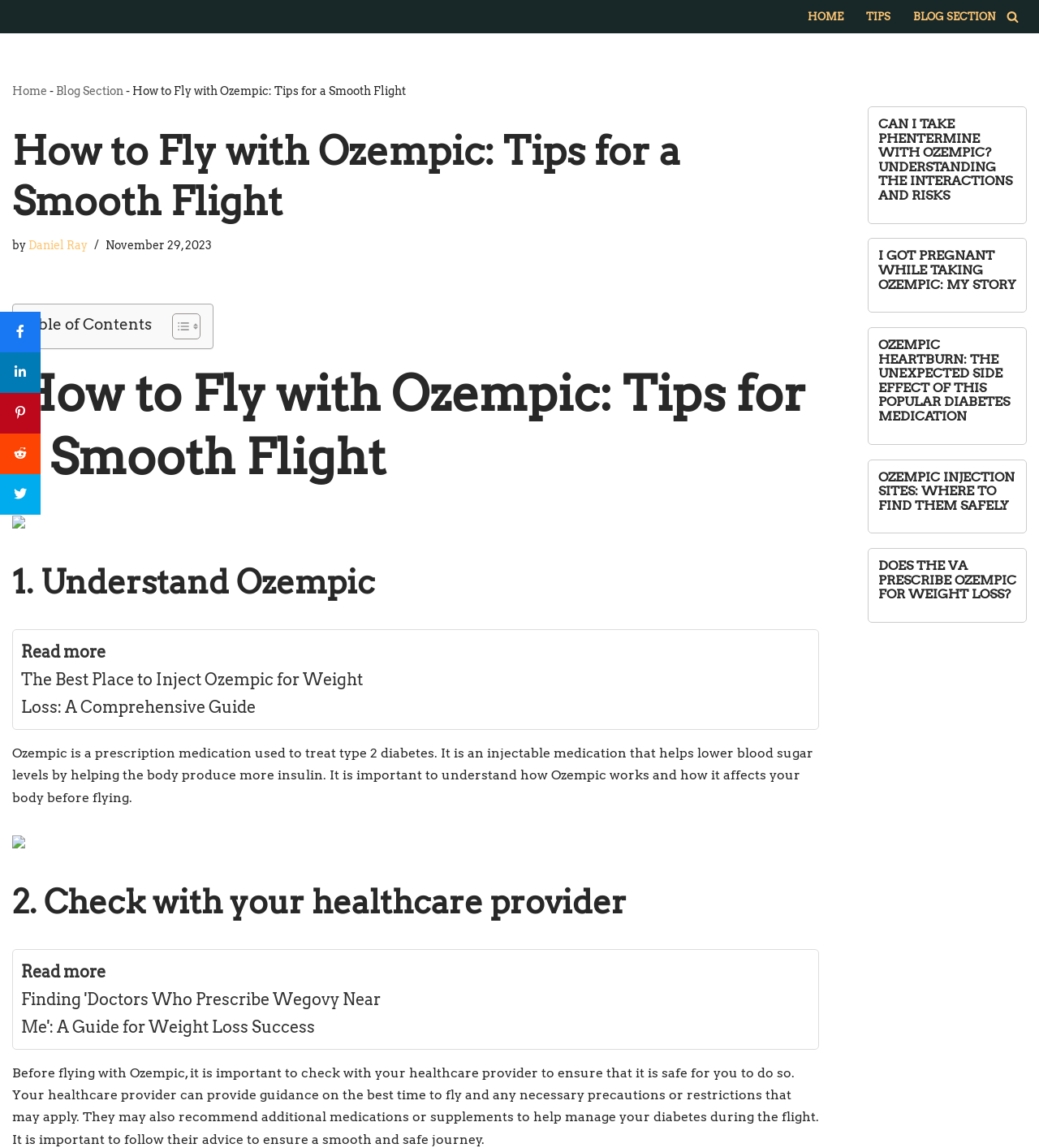How many tips are provided for a smooth flight with Ozempic?
Examine the image closely and answer the question with as much detail as possible.

The webpage provides two tips for a smooth flight with Ozempic: understanding Ozempic and checking with your healthcare provider.